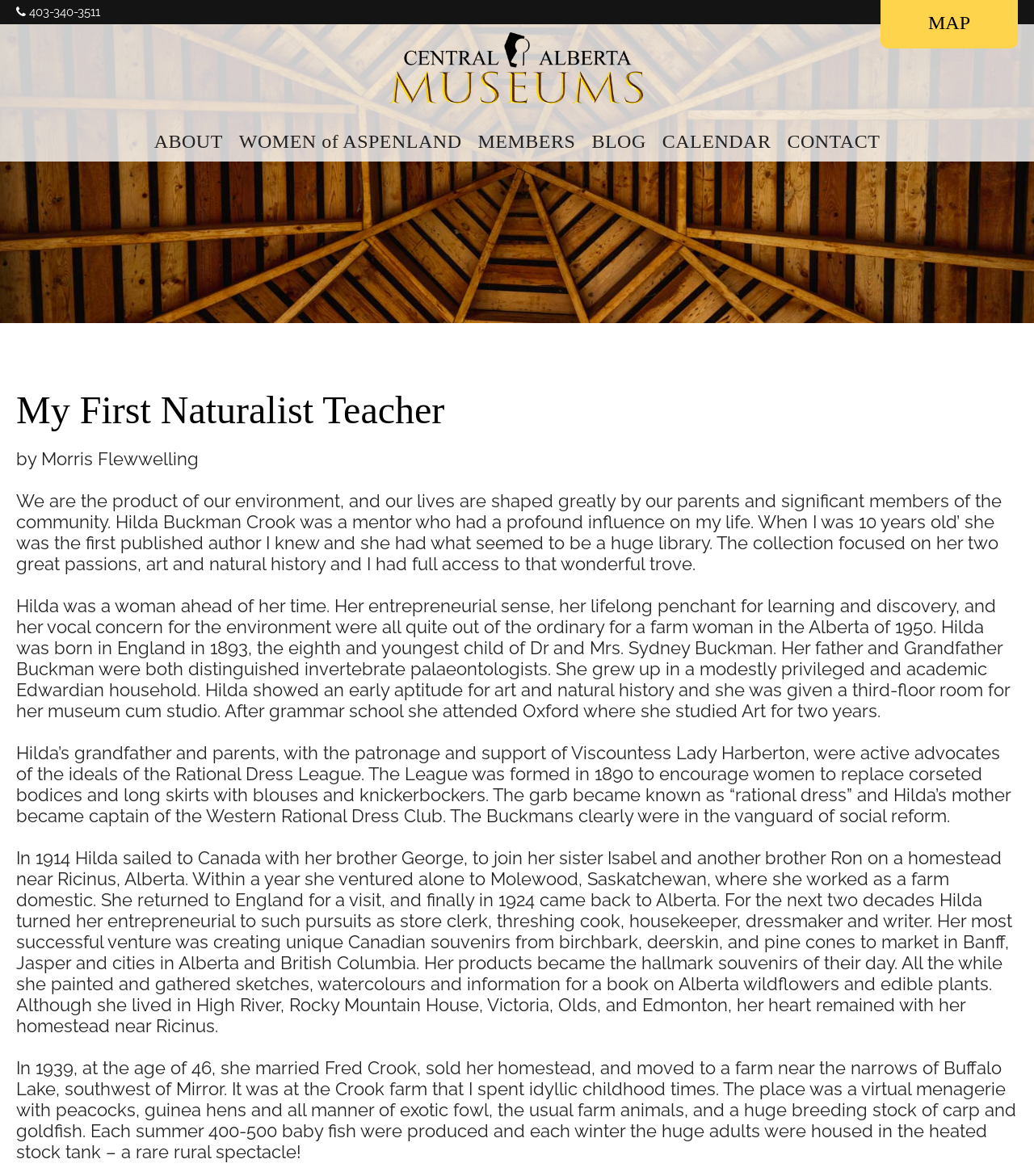Select the bounding box coordinates of the element I need to click to carry out the following instruction: "Learn about 'Women of Aspenland'".

[0.231, 0.103, 0.446, 0.137]